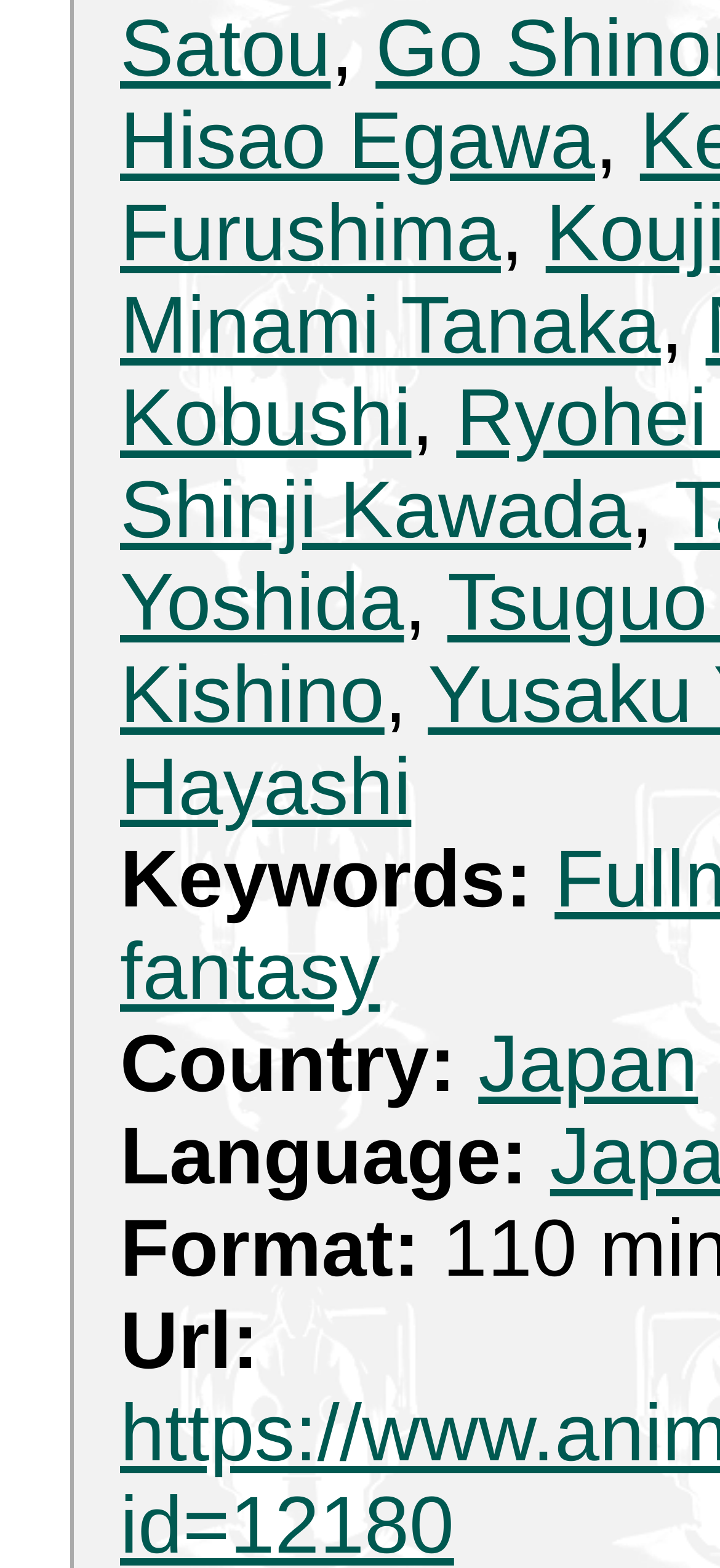What is the country of origin?
Can you provide an in-depth and detailed response to the question?

The webpage has a label 'Country:' followed by a link 'Japan', indicating that Japan is the country of origin.